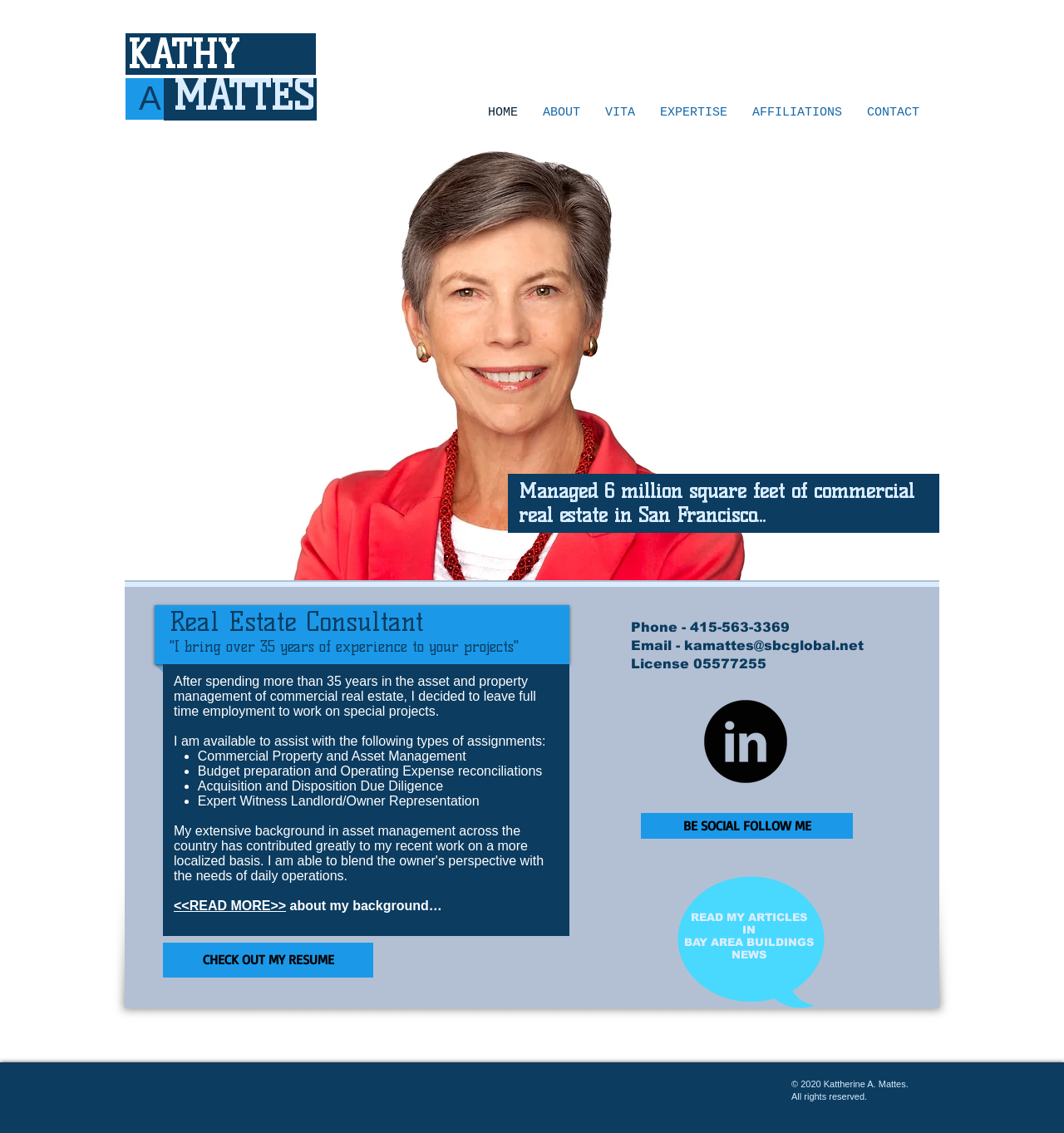Find the bounding box coordinates of the element you need to click on to perform this action: 'Read more about the real estate consultant'. The coordinates should be represented by four float values between 0 and 1, in the format [left, top, right, bottom].

[0.163, 0.793, 0.269, 0.805]